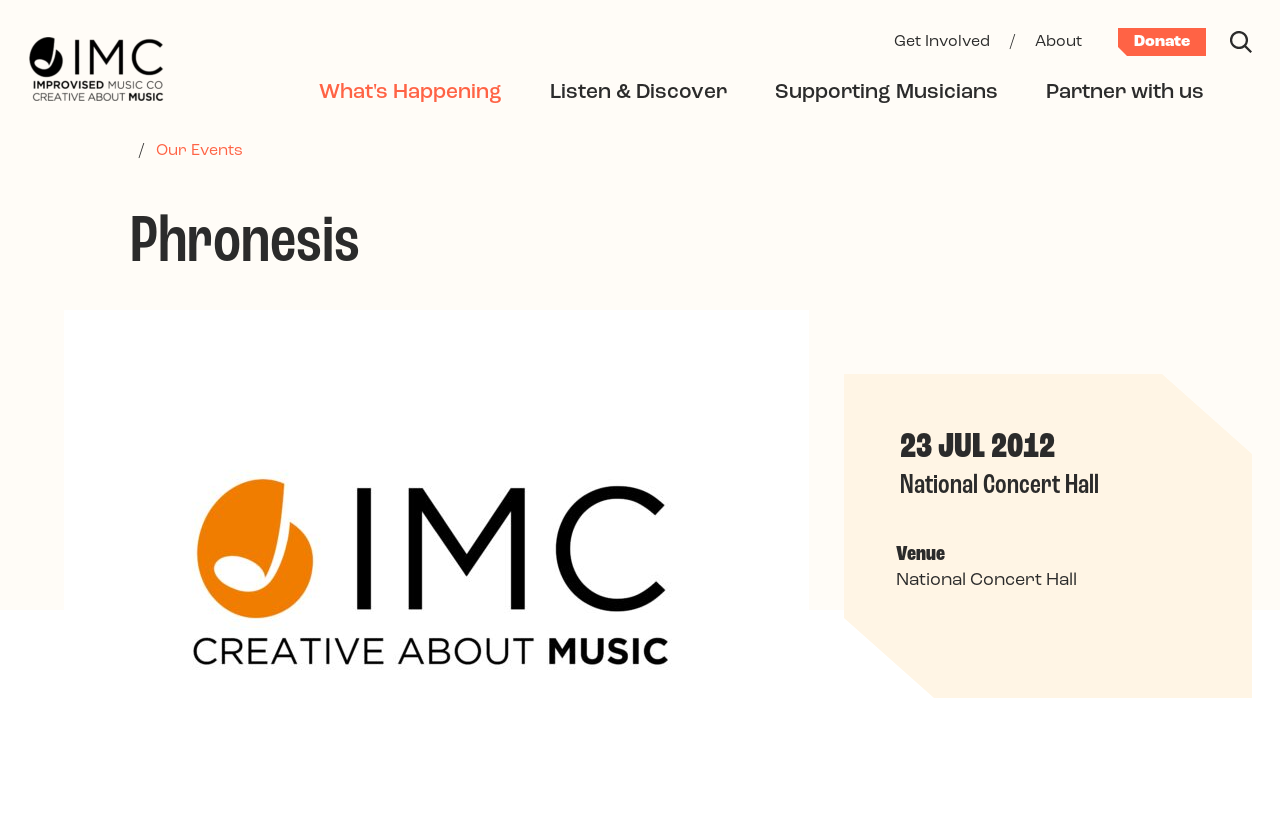Identify the bounding box coordinates of the section that should be clicked to achieve the task described: "get involved with the company".

[0.695, 0.029, 0.777, 0.063]